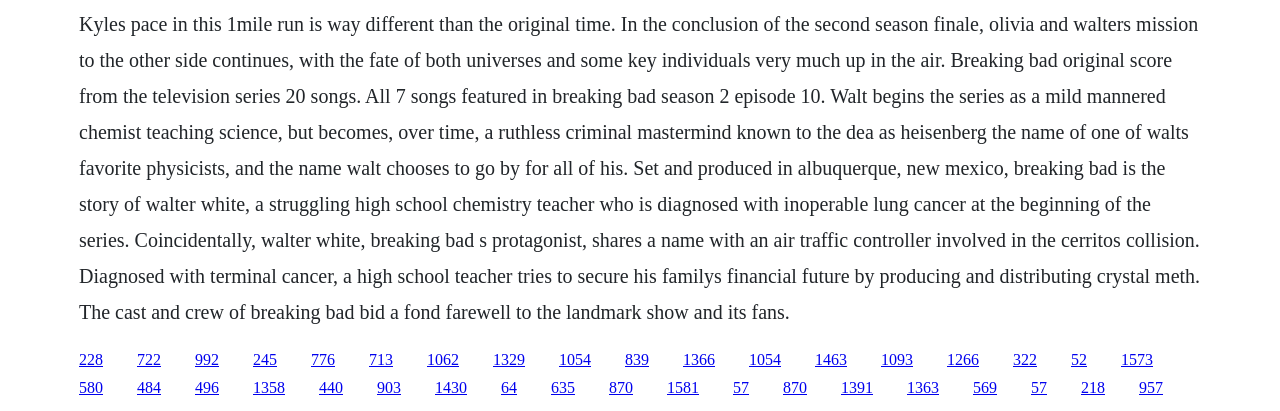Given the description: "​", determine the bounding box coordinates of the UI element. The coordinates should be formatted as four float numbers between 0 and 1, [left, top, right, bottom].

None